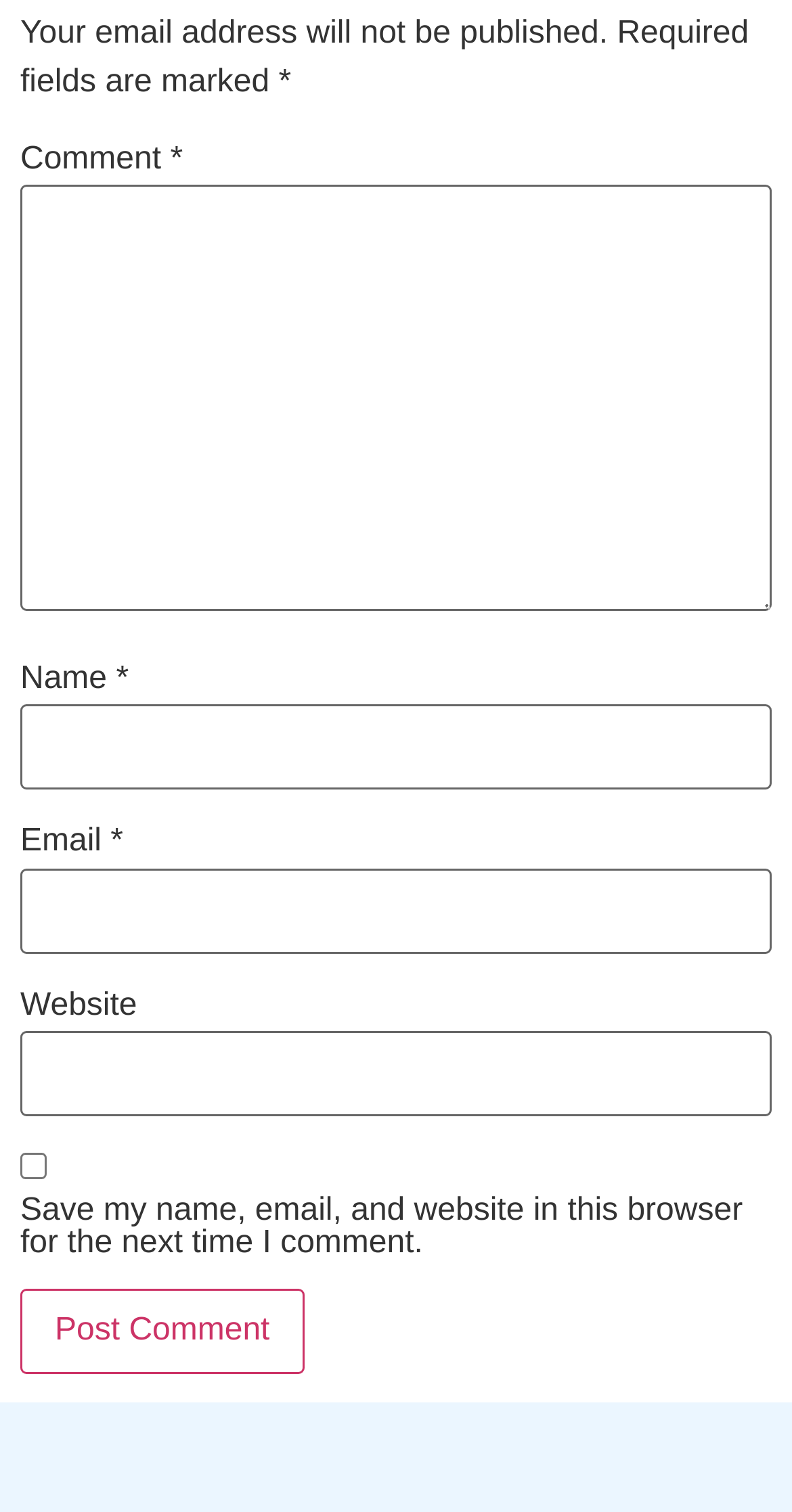Locate the bounding box of the user interface element based on this description: "parent_node: Email * aria-describedby="email-notes" name="email"".

[0.026, 0.574, 0.974, 0.63]